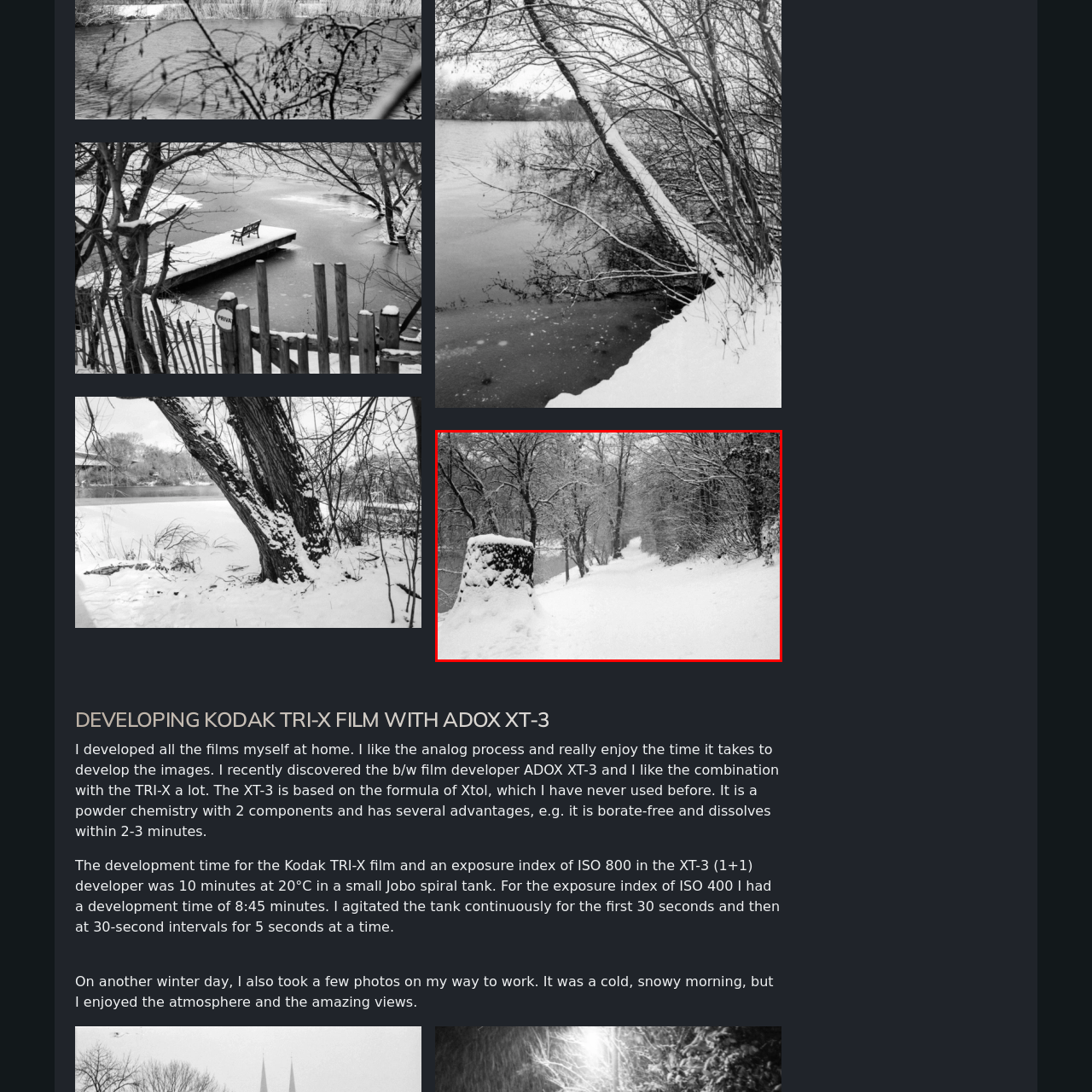Give a detailed account of the scene depicted in the image inside the red rectangle.

The image captures a serene winter scene along a snow-covered path that meanders through a tree-lined lane. The ground is blanketed in fresh, white snow, glistening under the soft winter light. To the left, a snow-laden tree stump stands prominently, its rounded top completely covered in snow, adding a natural focal point to the composition. The towering trees on both sides are draped in a delicate layer of white, their branches intricately outlined against the muted atmosphere. The path, flanked by these elegant trees, invites the viewer to imagine a peaceful stroll in this picturesque winter wonderland. This enchanting landscape evokes a sense of tranquility and the quiet beauty often found in the heart of winter.